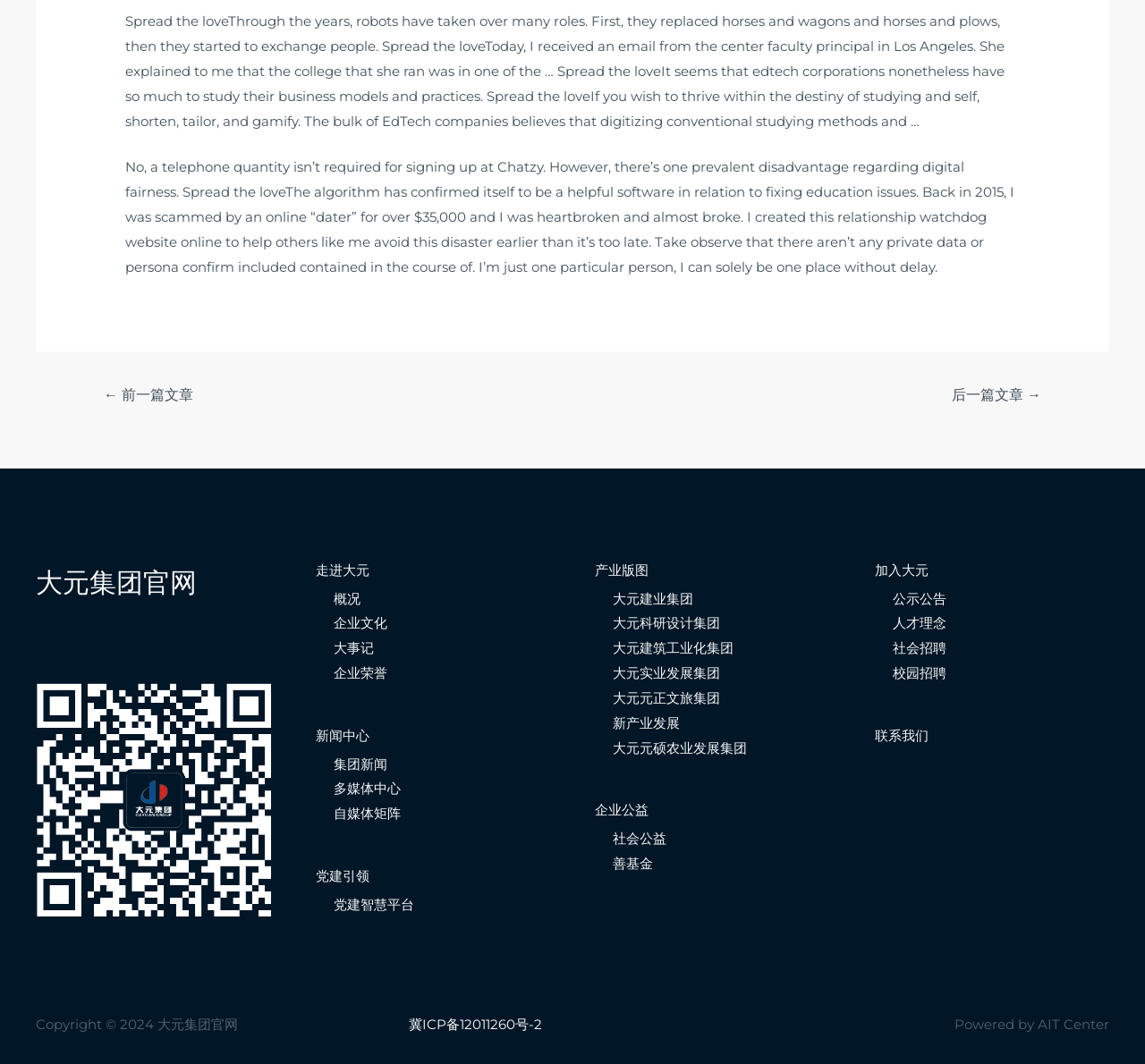Please identify the bounding box coordinates of the region to click in order to complete the given instruction: "Go to the industry layout page". The coordinates should be four float numbers between 0 and 1, i.e., [left, top, right, bottom].

[0.52, 0.528, 0.566, 0.544]